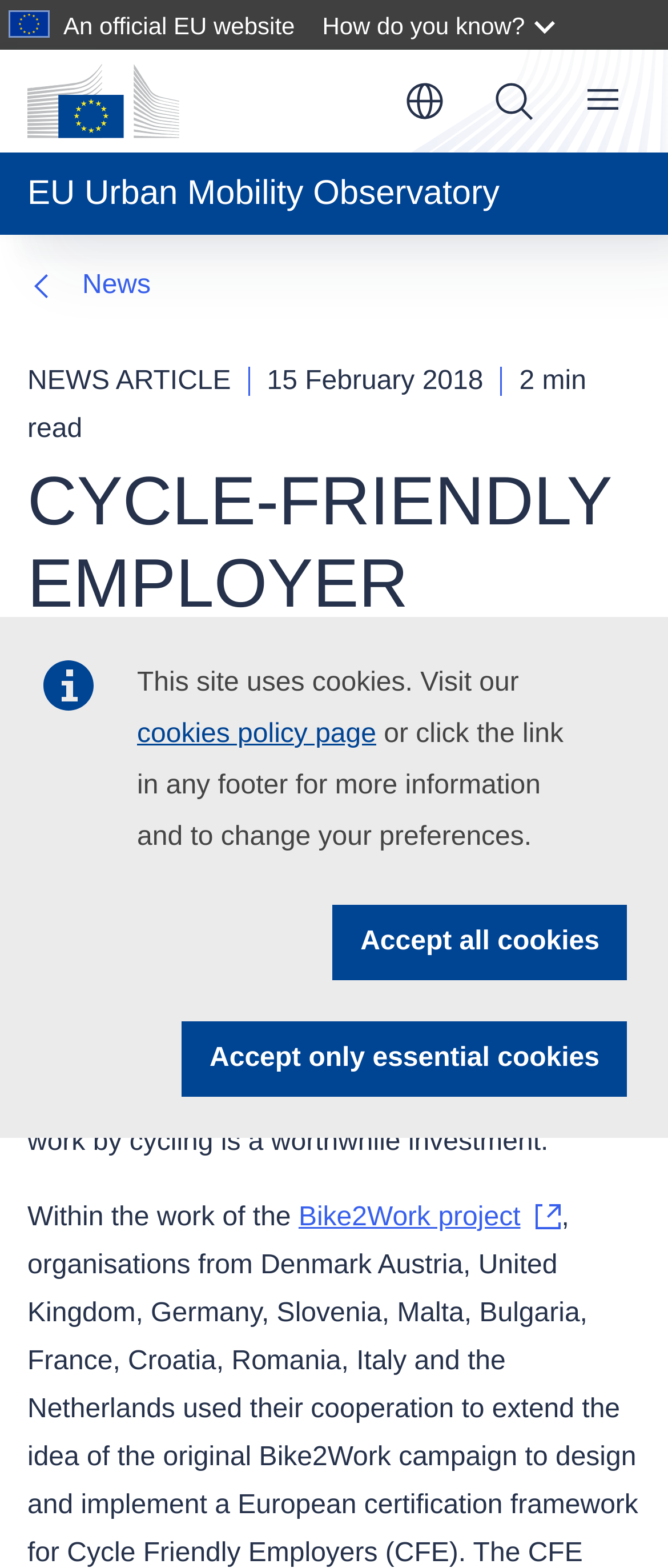Please extract and provide the main headline of the webpage.

CYCLE-FRIENDLY EMPLOYER CERTIFICATION: application deadline 25th February 2018